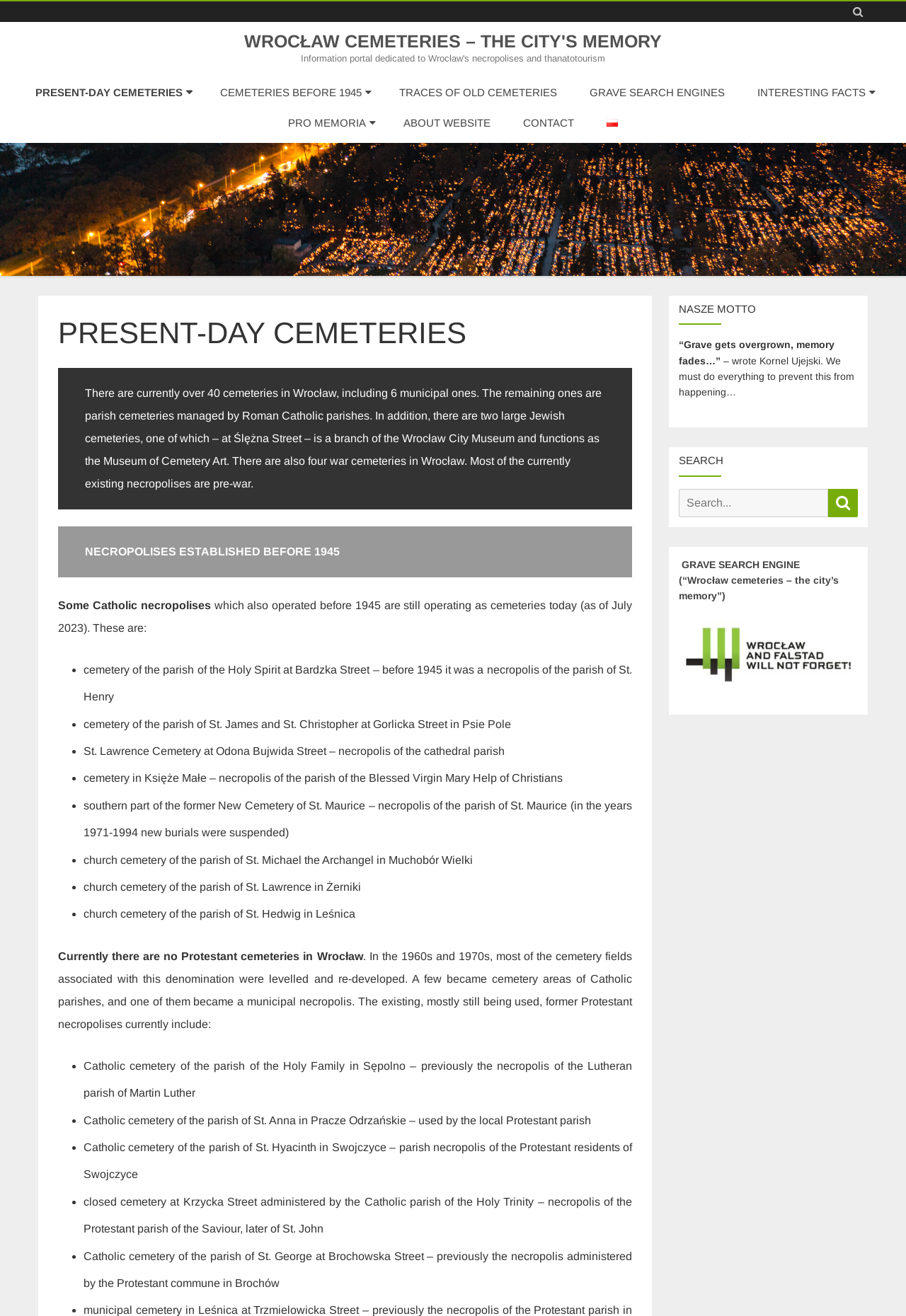What is the number of cemeteries in Wrocław?
Based on the image, give a one-word or short phrase answer.

over 40